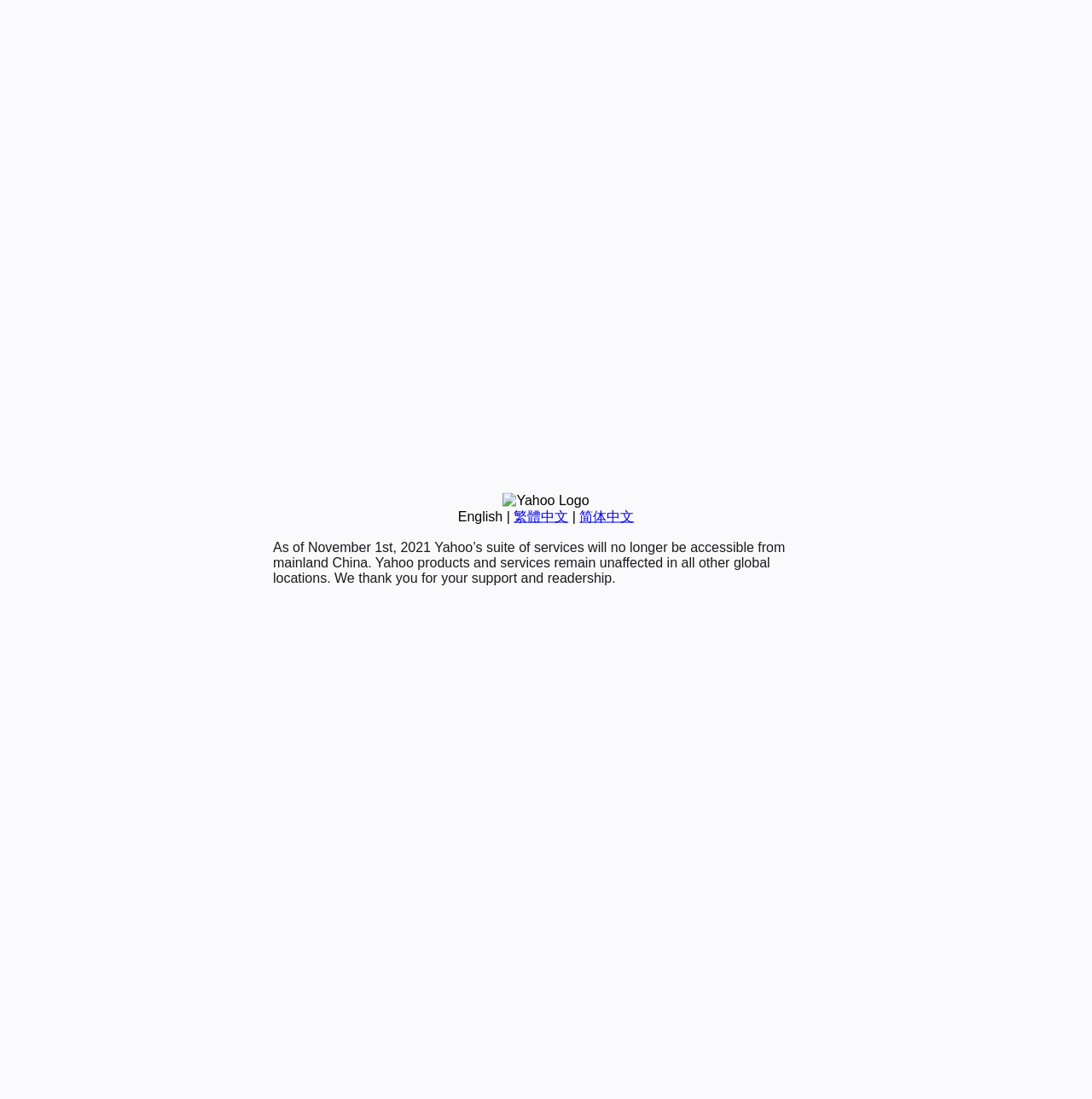Refer to the element description English and identify the corresponding bounding box in the screenshot. Format the coordinates as (top-left x, top-left y, bottom-right x, bottom-right y) with values in the range of 0 to 1.

[0.419, 0.463, 0.46, 0.476]